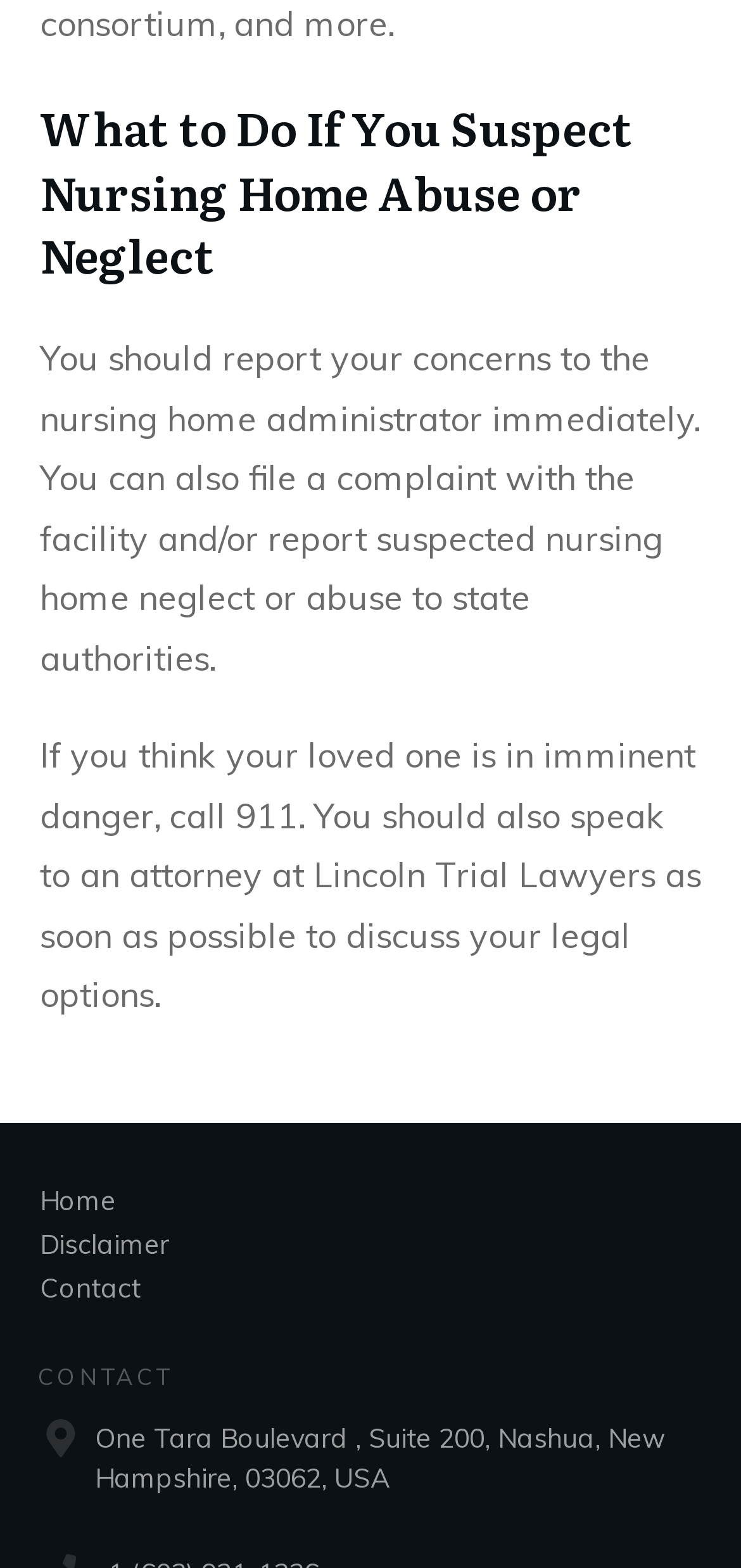Respond to the following question using a concise word or phrase: 
Where is Lincoln Trial Lawyers located?

Nashua, New Hampshire, 03062, USA